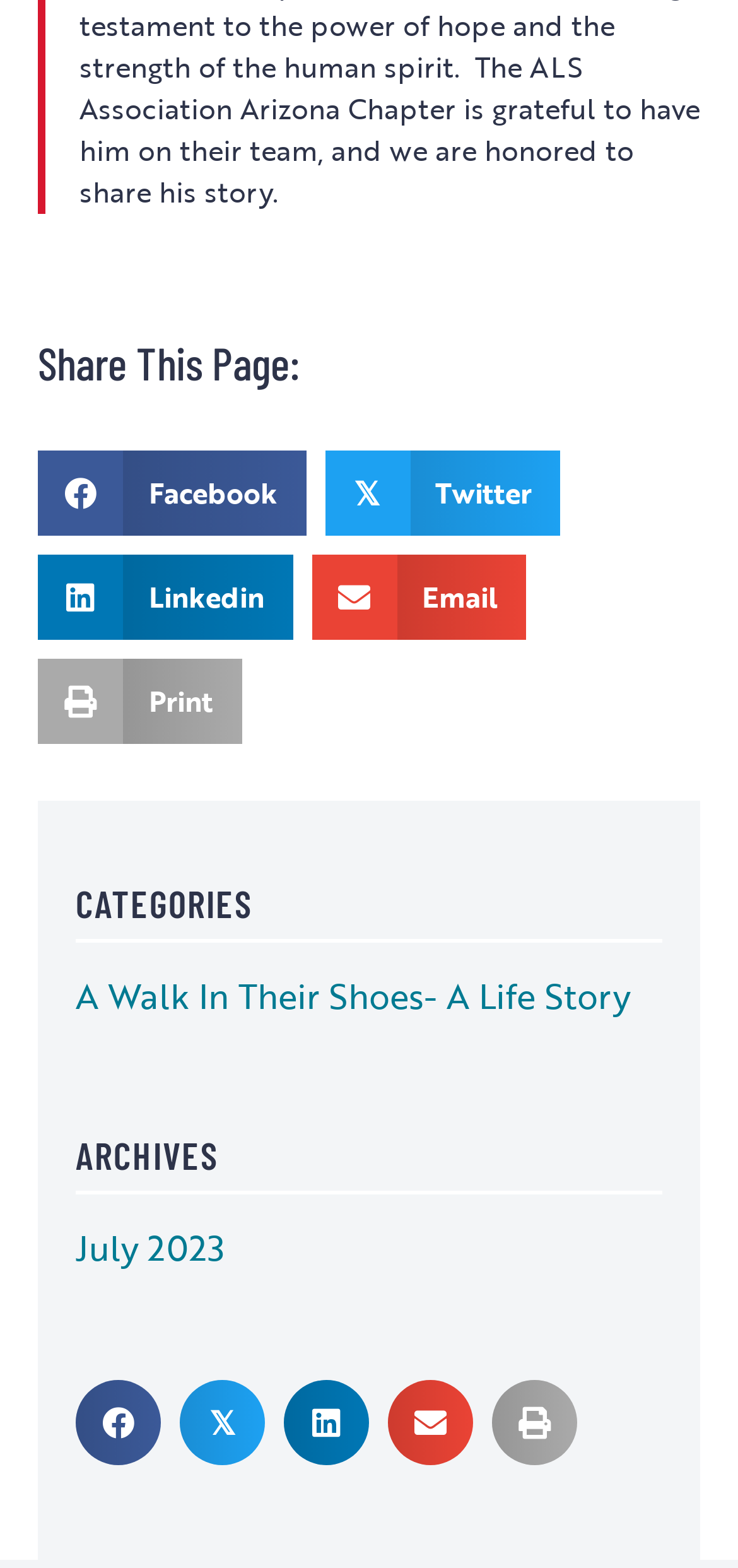What is the category of the article 'A Walk In Their Shoes- A Life Story'?
Please respond to the question with a detailed and informative answer.

I found the article 'A Walk In Their Shoes- A Life Story' under the heading 'CATEGORIES', which suggests that it belongs to this category.